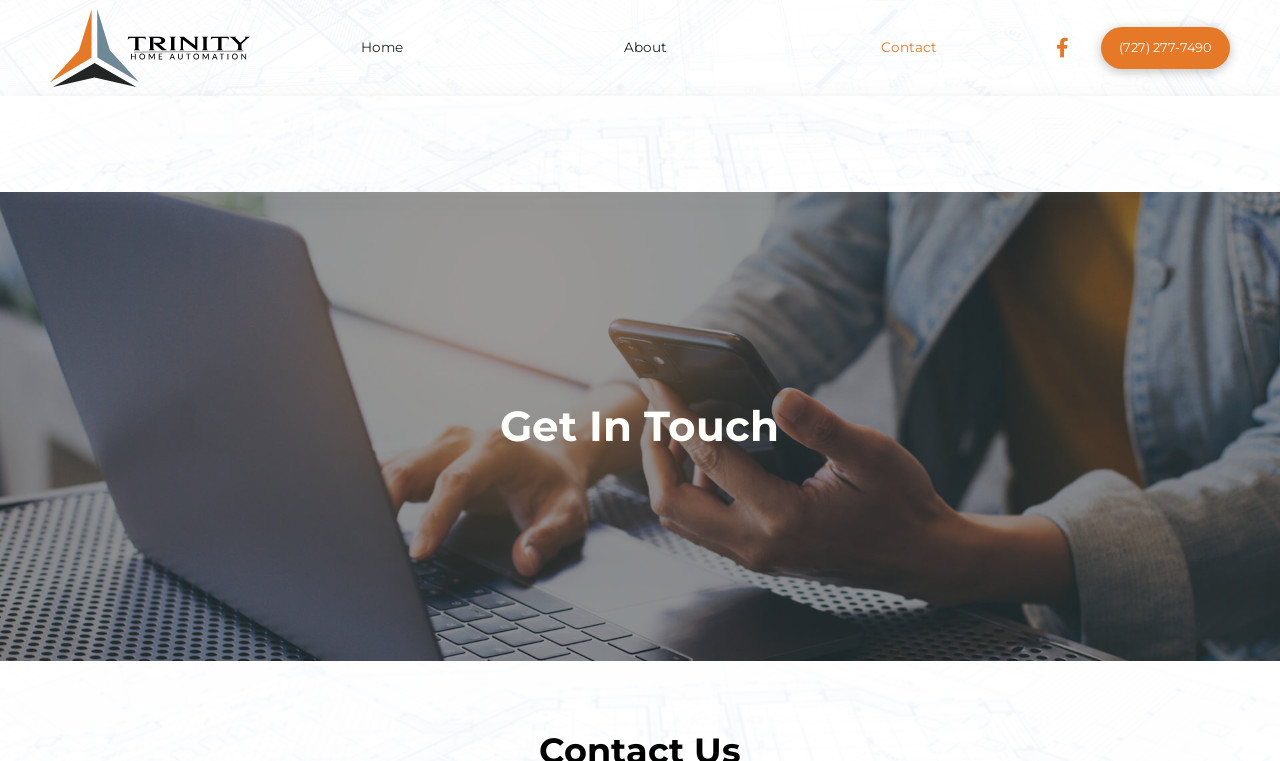Use the information in the screenshot to answer the question comprehensively: What is the phone number on the webpage?

I found the phone number on the top right corner of the webpage, next to a link with no text.